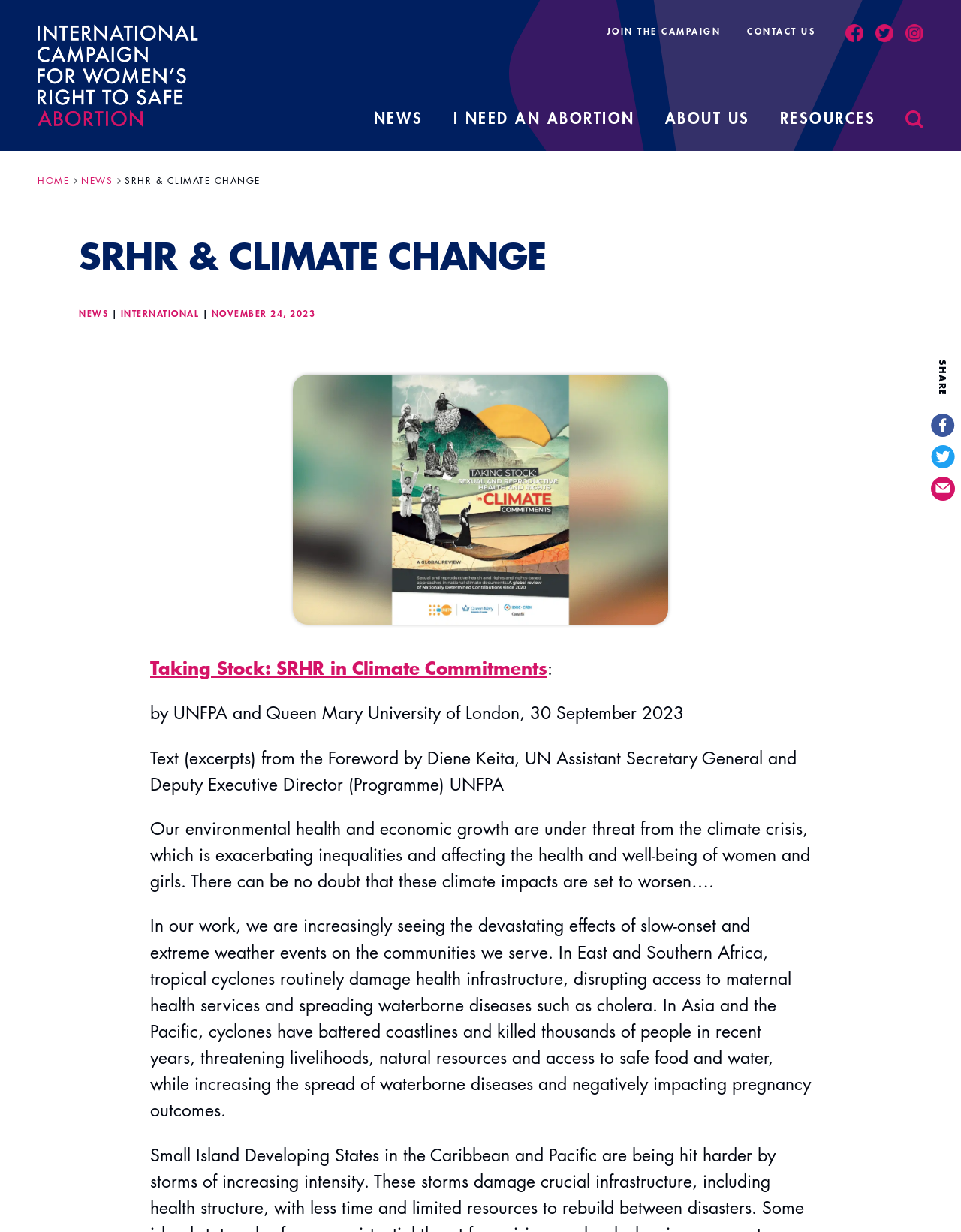Pinpoint the bounding box coordinates of the element you need to click to execute the following instruction: "Share to Facebook". The bounding box should be represented by four float numbers between 0 and 1, in the format [left, top, right, bottom].

[0.969, 0.336, 0.994, 0.355]